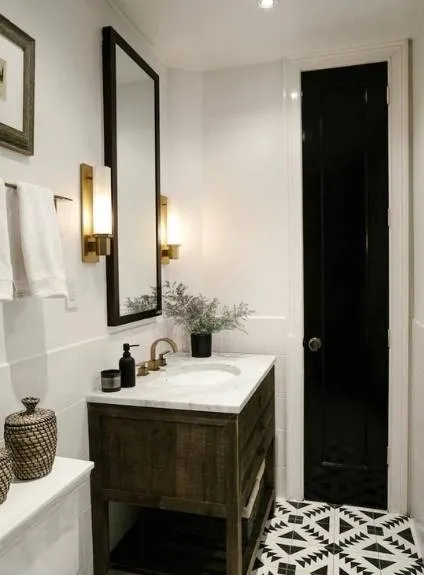Construct a detailed narrative about the image.

The image features a stylish and modern bathroom design, showcasing a sophisticated blend of elements. The space is characterized by clean lines and a timeless color palette predominantly featuring white walls, which enhance the sense of space and light. 

A large mirror, framed in a sleek black border, reflects the warm glow of two stylish wall sconces, adding a touch of elegance. Below the mirror, the vanity is crafted from dark wood, providing a beautiful contrast against the white marble countertop, which is both functional and visually appealing. The vanity is complemented by a minimalist faucet and several decorative items, including a small plant that adds a hint of greenery.

The flooring features a striking black and white geometric pattern that visually anchors the room and draws attention to the design's stylish choices. Adjacent to the vanity, a door painted in a deep black adds a modern touch while leading to another area of the home. 

Overall, this bathroom exemplifies a chic and contemporary aesthetic, making it a perfect choice for anyone looking to create a refined yet welcoming space.